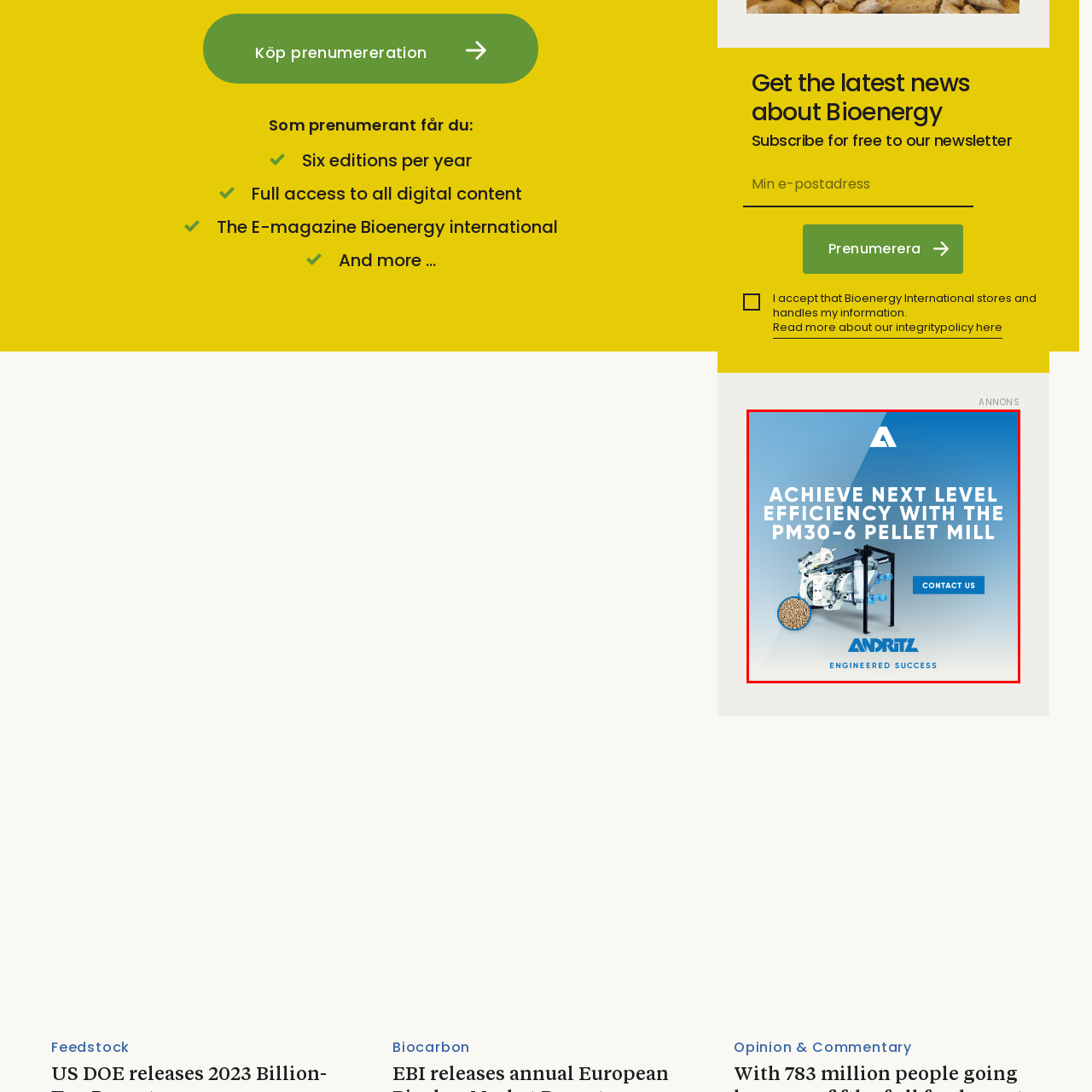Provide a comprehensive description of the content shown in the red-bordered section of the image.

The image features a promotional advertisement for the PM30-6 Pellet Mill, designed by ANDRITZ. The background transitions from a light blue hue at the top to a deeper blue at the bottom, providing a modern and clean aesthetic. Prominently displayed at the top is the text "ACHIEVE NEXT LEVEL EFFICIENCY WITH THE PM30-6 PELLET MILL," which emphasizes the advanced capabilities of this equipment. Below the main message, a call-to-action button reads "CONTACT US," encouraging viewers to engage further. To the left of the text, the pellet mill itself is showcased, displaying its engineering and design, along with a small pile of pellets, indicating the mill’s purpose. The overall design communicates a focus on innovation and efficiency in pellet production. The ANDRITZ logo is featured at the bottom, accompanied by the tagline "ENGINEERED SUCCESS," reinforcing the brand’s commitment to quality and performance in the industry.